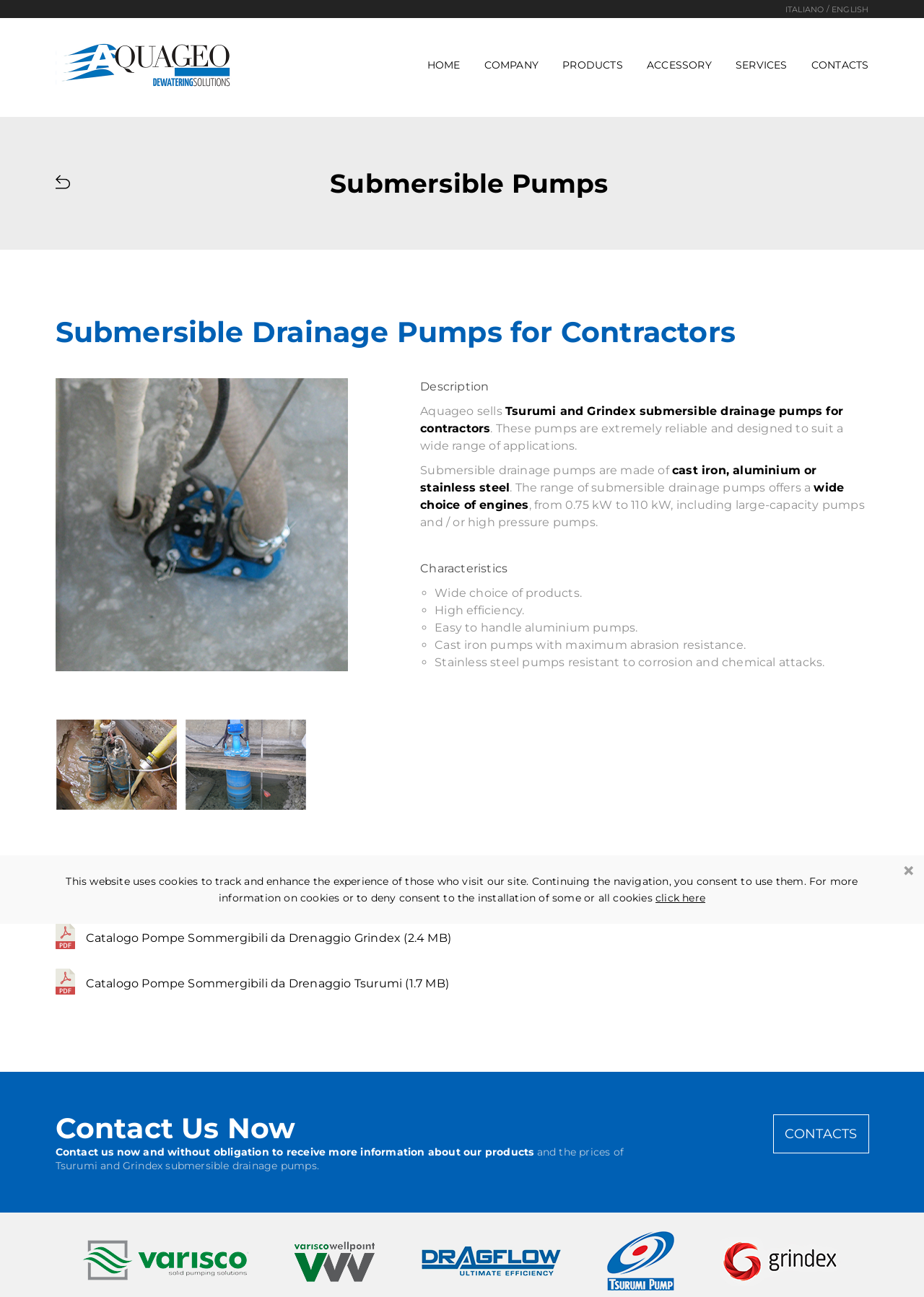Can you identify and provide the main heading of the webpage?

Submersible Drainage Pumps for Contractors